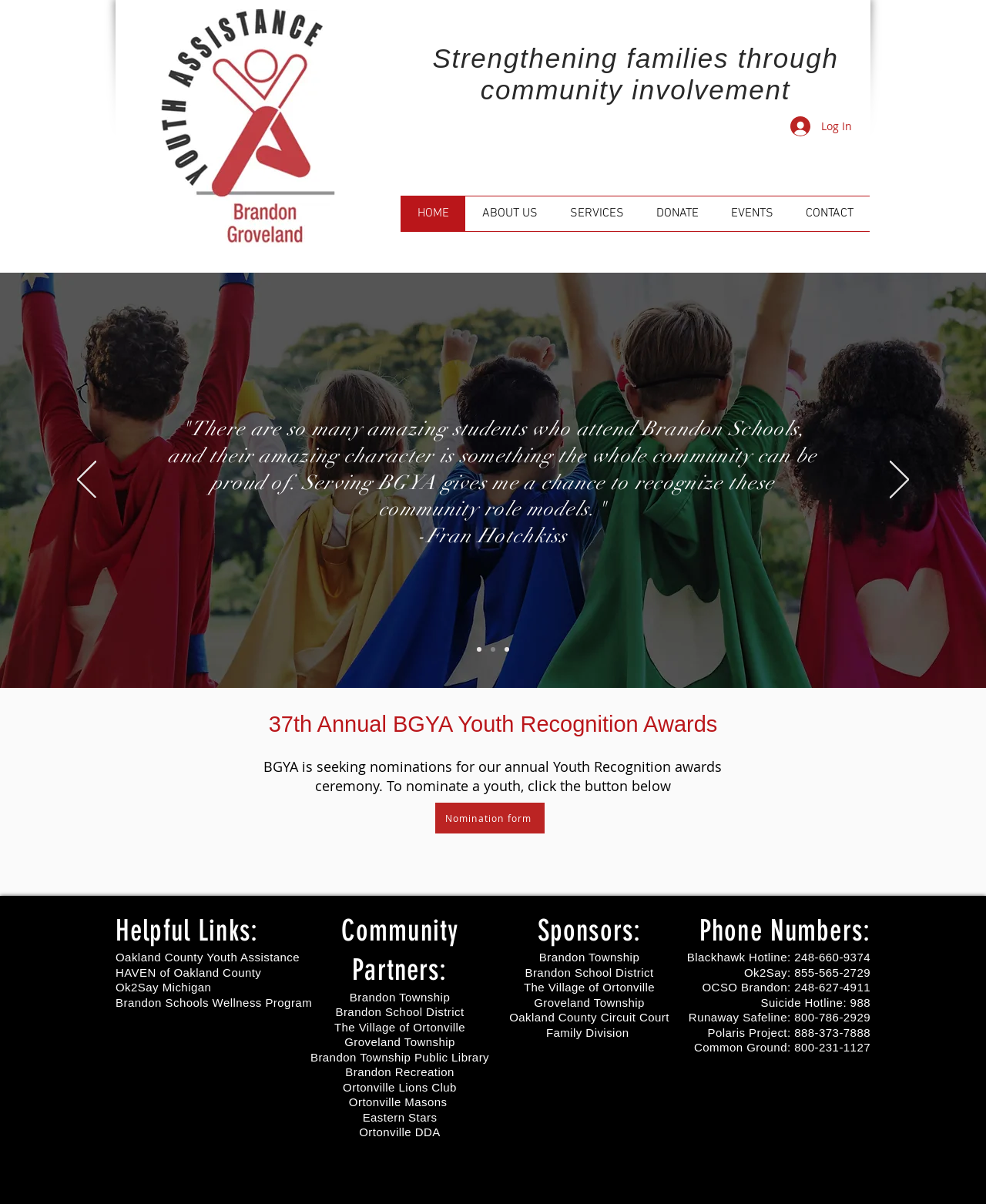Please identify the bounding box coordinates of the element that needs to be clicked to execute the following command: "View the nomination form". Provide the bounding box using four float numbers between 0 and 1, formatted as [left, top, right, bottom].

[0.441, 0.667, 0.552, 0.692]